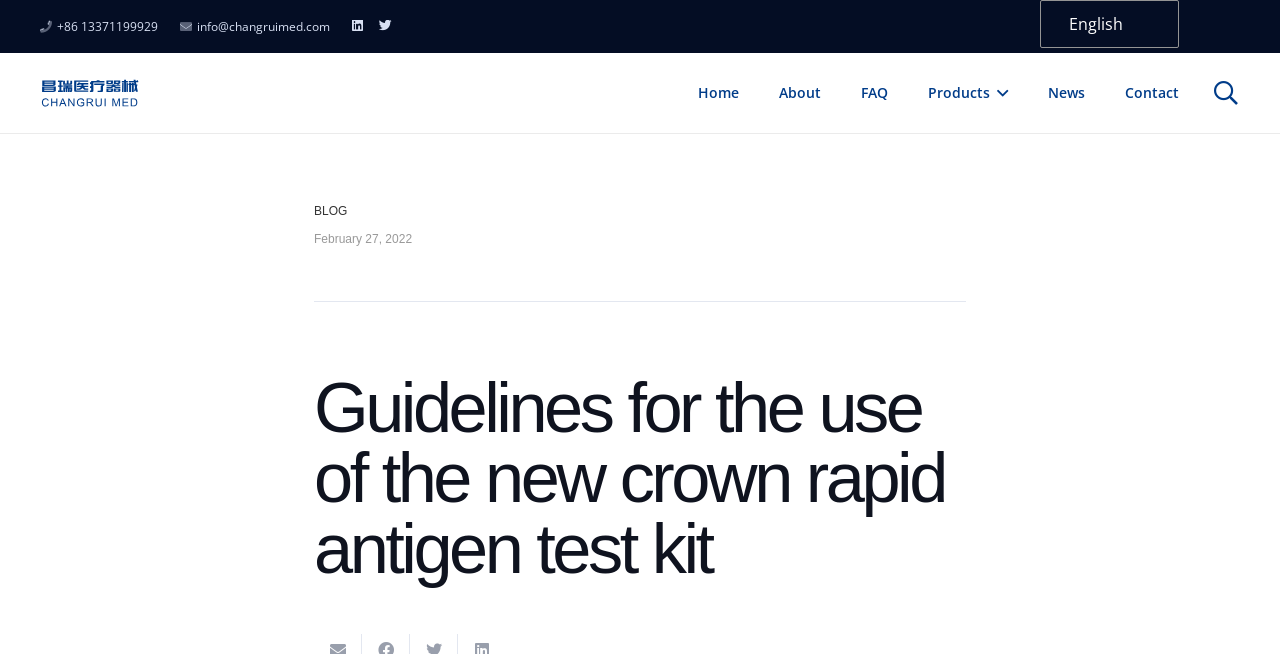Create a detailed summary of the webpage's content and design.

The webpage appears to be a guidelines page for the use of a new crown rapid antigen test kit provided by Weihai Changrui Medical Devices Co., Ltd. At the top left corner, there is a phone number "+86 13371199929" and an email address "info@changruimed.com" with a small icon. Next to them are social media links to LinkedIn and Twitter.

On the top right corner, there is a language selection link "English". Below it, there is a navigation menu with links to "Home", "About", "FAQ", "Products", "News", and "Contact". The "Products" link has a small icon next to it.

On the right side of the navigation menu, there is a search bar with a "Search" button. Below the navigation menu, there is a section with a "BLOG" link and a timestamp "February 27, 2022". The main content of the page is a guidelines article titled "Guidelines for the use of the new crown rapid antigen test kit", which takes up most of the page.